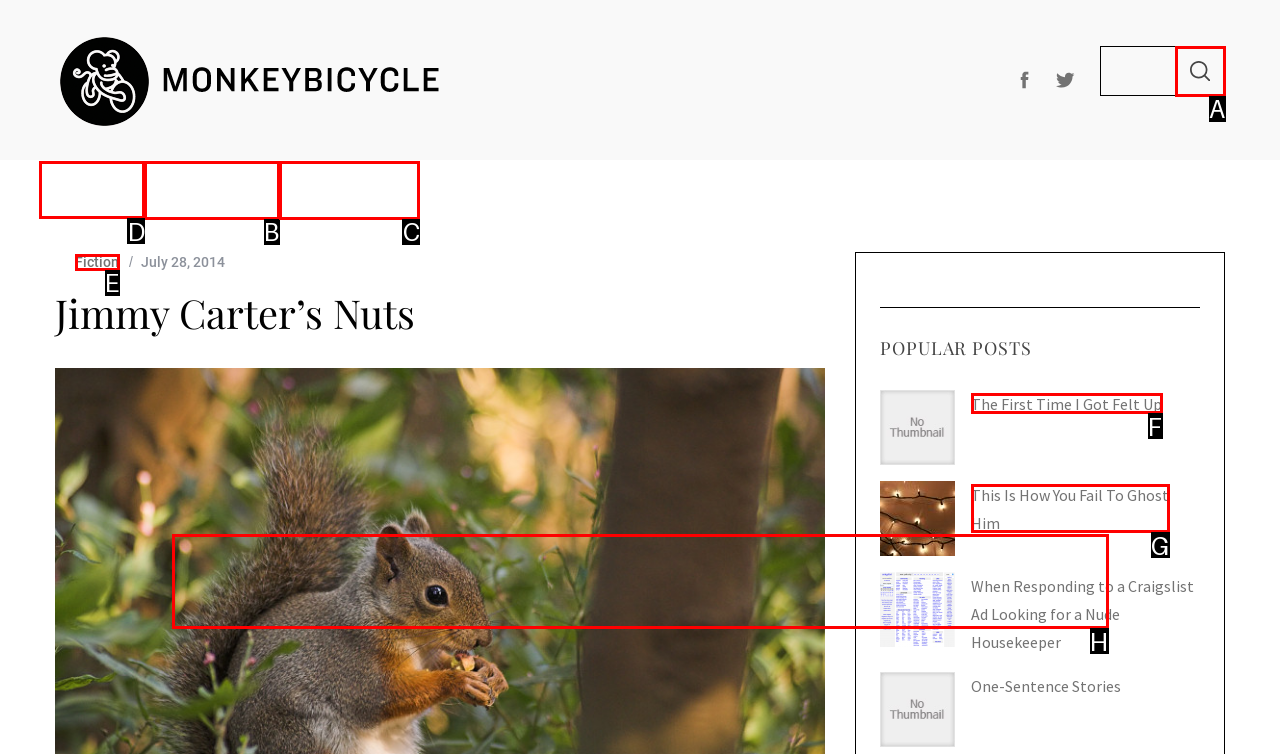Select the appropriate HTML element that needs to be clicked to finish the task: Click on the FICTION link
Reply with the letter of the chosen option.

D